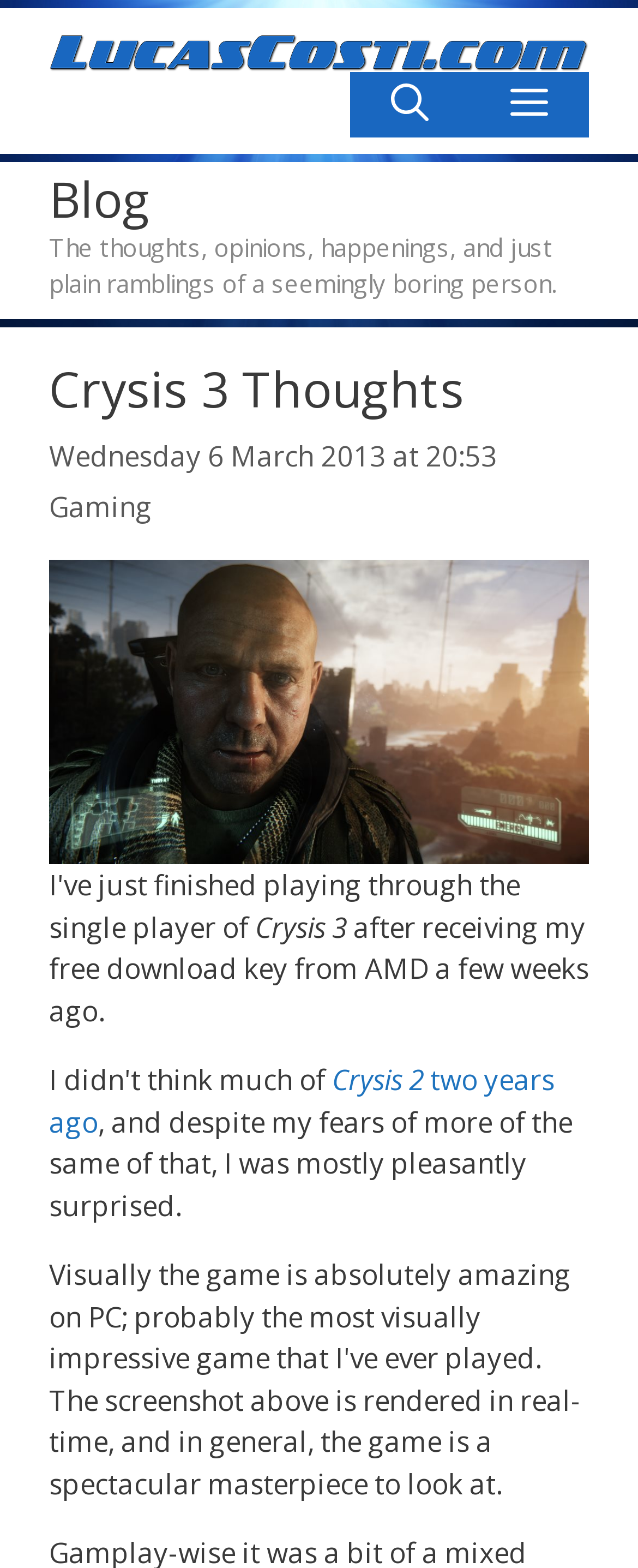Give an in-depth explanation of the webpage layout and content.

The webpage is a blog post titled "Crysis 3 Thoughts" on LucasCosti.com. At the top, there is a banner with a link to the website's homepage and a navigation menu with a mobile toggle button and a search bar link. Below the banner, there is a heading that reads "Blog" followed by a brief description of the blog's content.

The main content of the blog post is divided into sections. The first section has a heading "Crysis 3 Thoughts" and a link to the post's date and time. There is also a link to the category "Gaming" and a screenshot of Crysis 3, which takes up a significant portion of the page. The screenshot is accompanied by a brief text that describes the author's experience playing Crysis 3, mentioning that they received a free download key from AMD a few weeks ago.

The text continues below the screenshot, discussing the author's thoughts on Crysis 3, comparing it to Crysis 2, which they played two years ago. The text is written in a casual, conversational tone, with the author sharing their personal opinions and experiences.